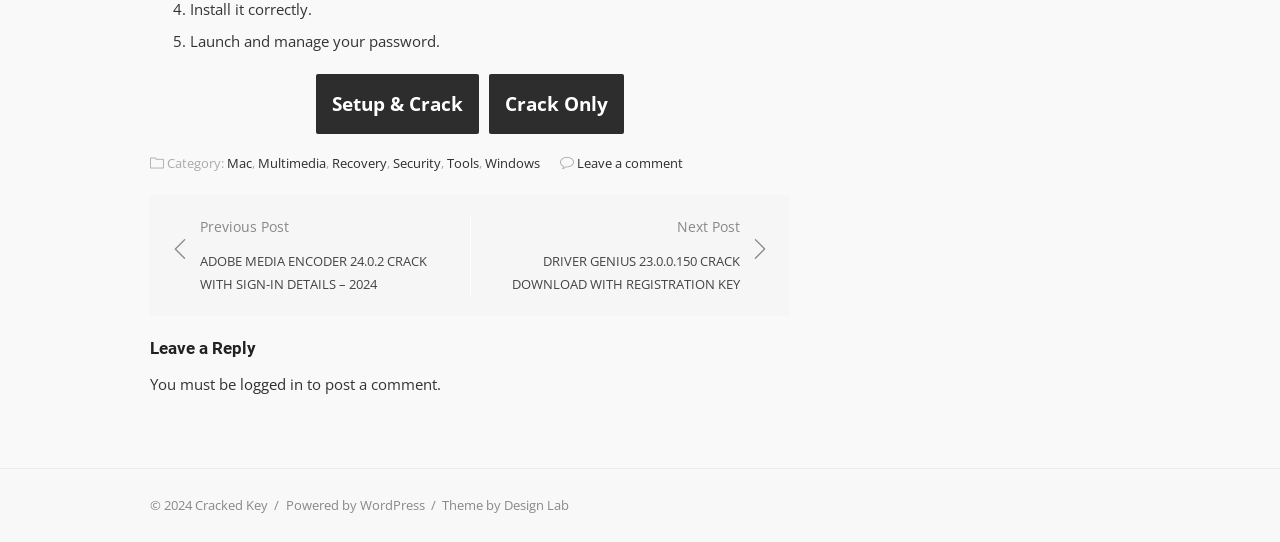Specify the bounding box coordinates of the element's region that should be clicked to achieve the following instruction: "Go to Mac category". The bounding box coordinates consist of four float numbers between 0 and 1, in the format [left, top, right, bottom].

[0.177, 0.285, 0.197, 0.318]